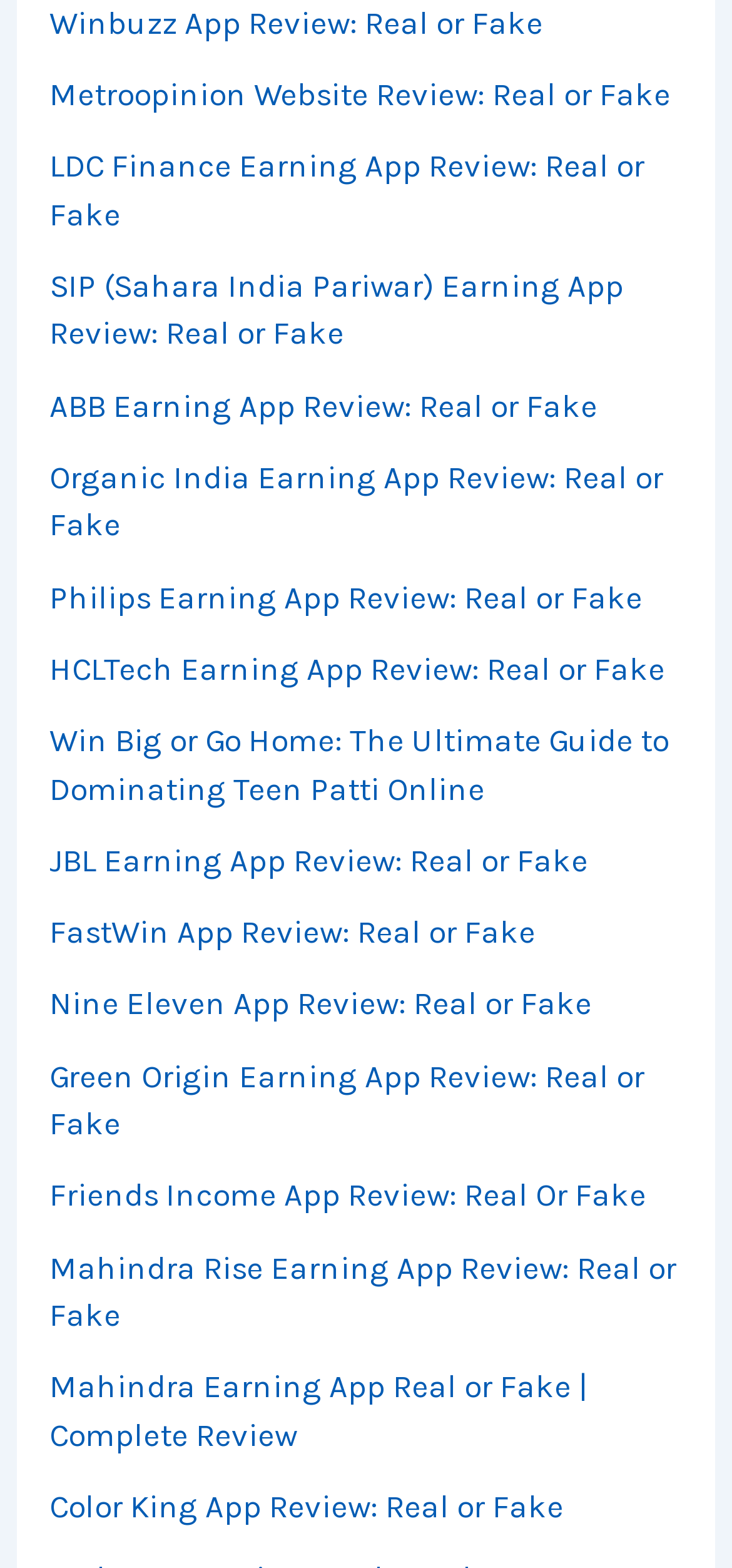Is there a review for a specific app called 'Nine Eleven'?
Please provide a comprehensive answer based on the visual information in the image.

By searching through the links on the webpage, I found a link with the title 'Nine Eleven App Review: Real or Fake', which suggests that there is a review for an app called 'Nine Eleven'.